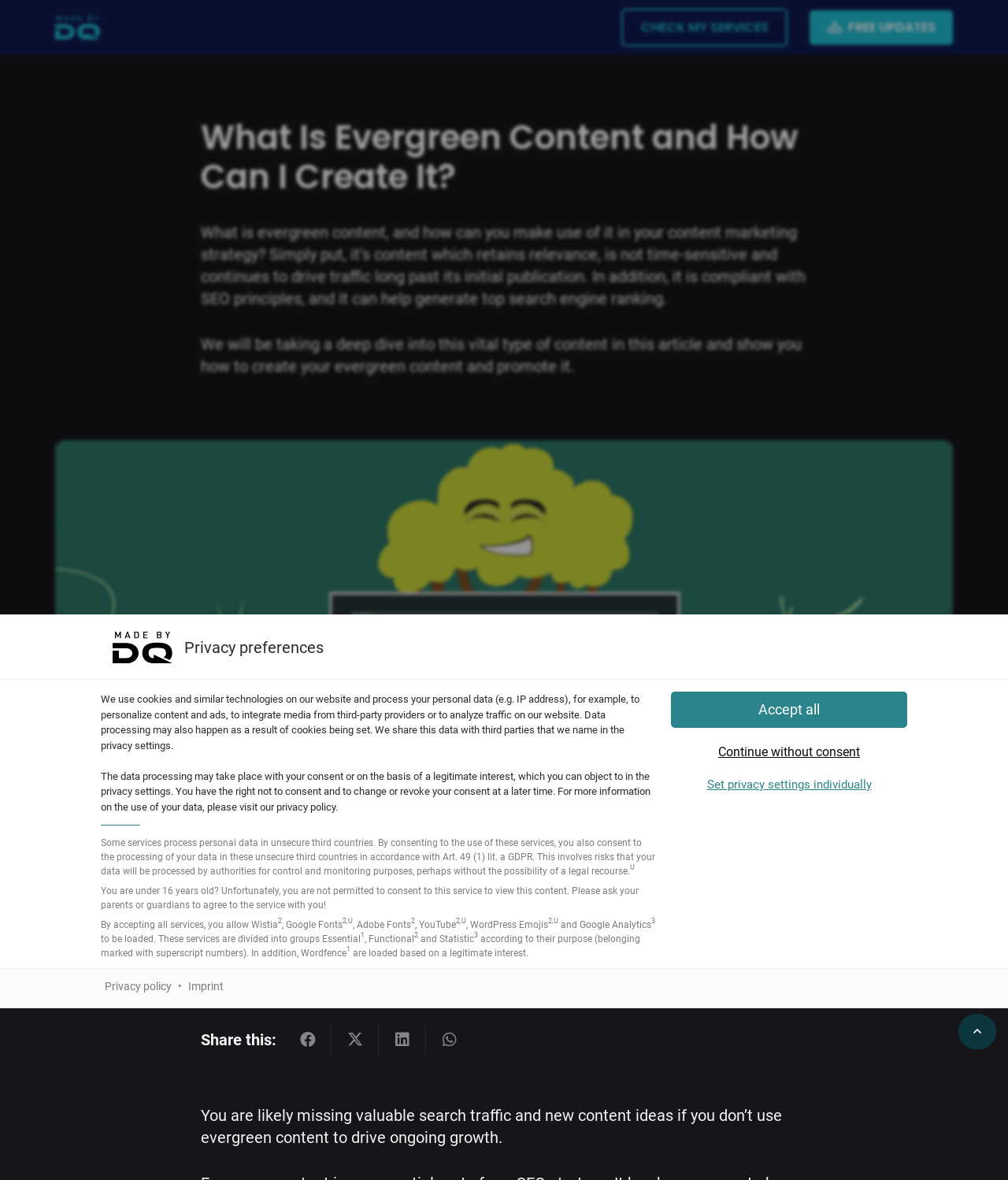Please give a succinct answer using a single word or phrase:
What is the purpose of the cookies and similar technologies?

Personalize content and ads